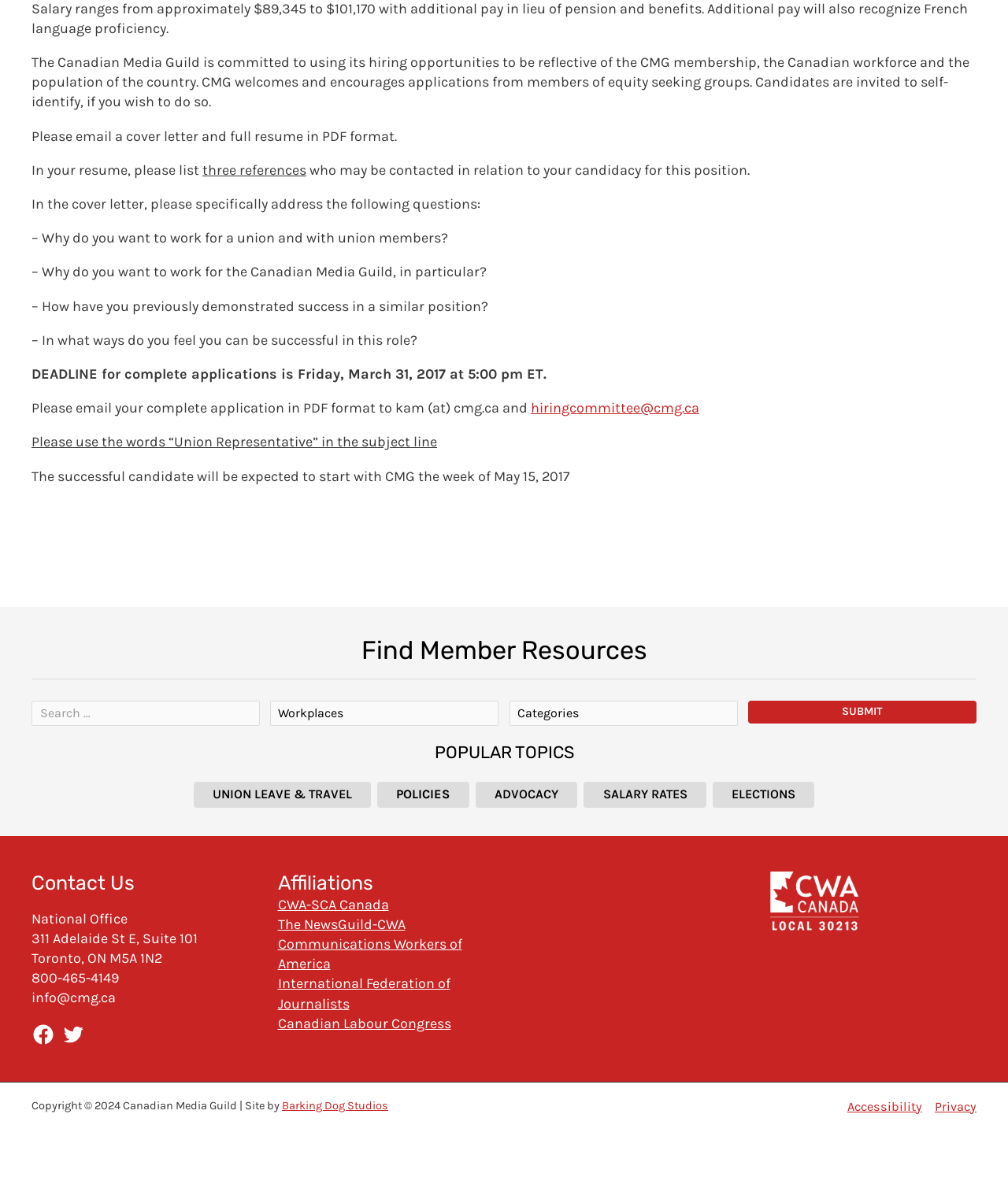Determine the bounding box coordinates of the clickable region to execute the instruction: "Contact Us". The coordinates should be four float numbers between 0 and 1, denoted as [left, top, right, bottom].

[0.031, 0.74, 0.236, 0.76]